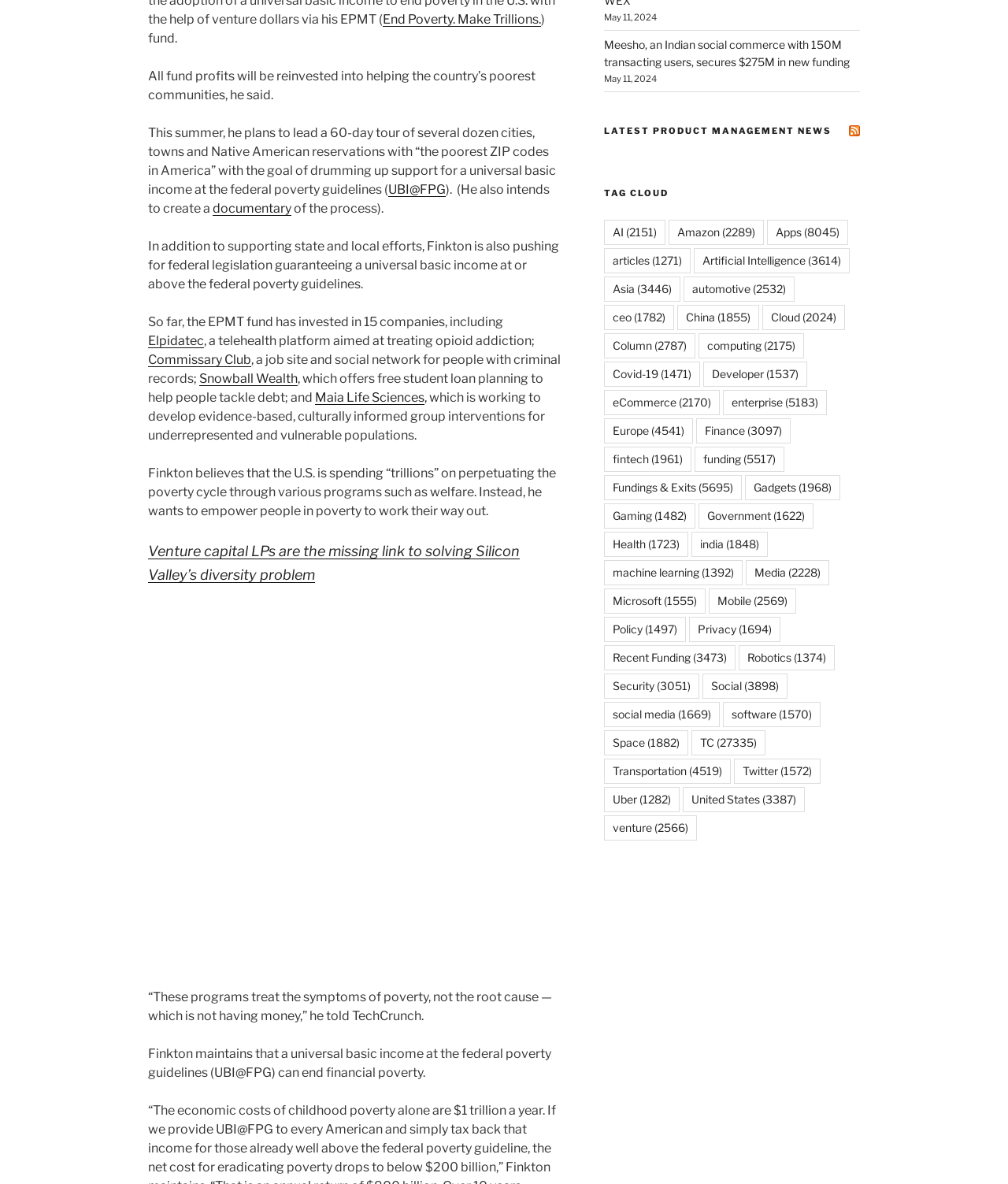Please study the image and answer the question comprehensively:
How many items are in the 'AI' category?

The tag cloud section of the webpage shows that the 'AI' category has 2,151 items, as indicated by the number in parentheses next to the category name.